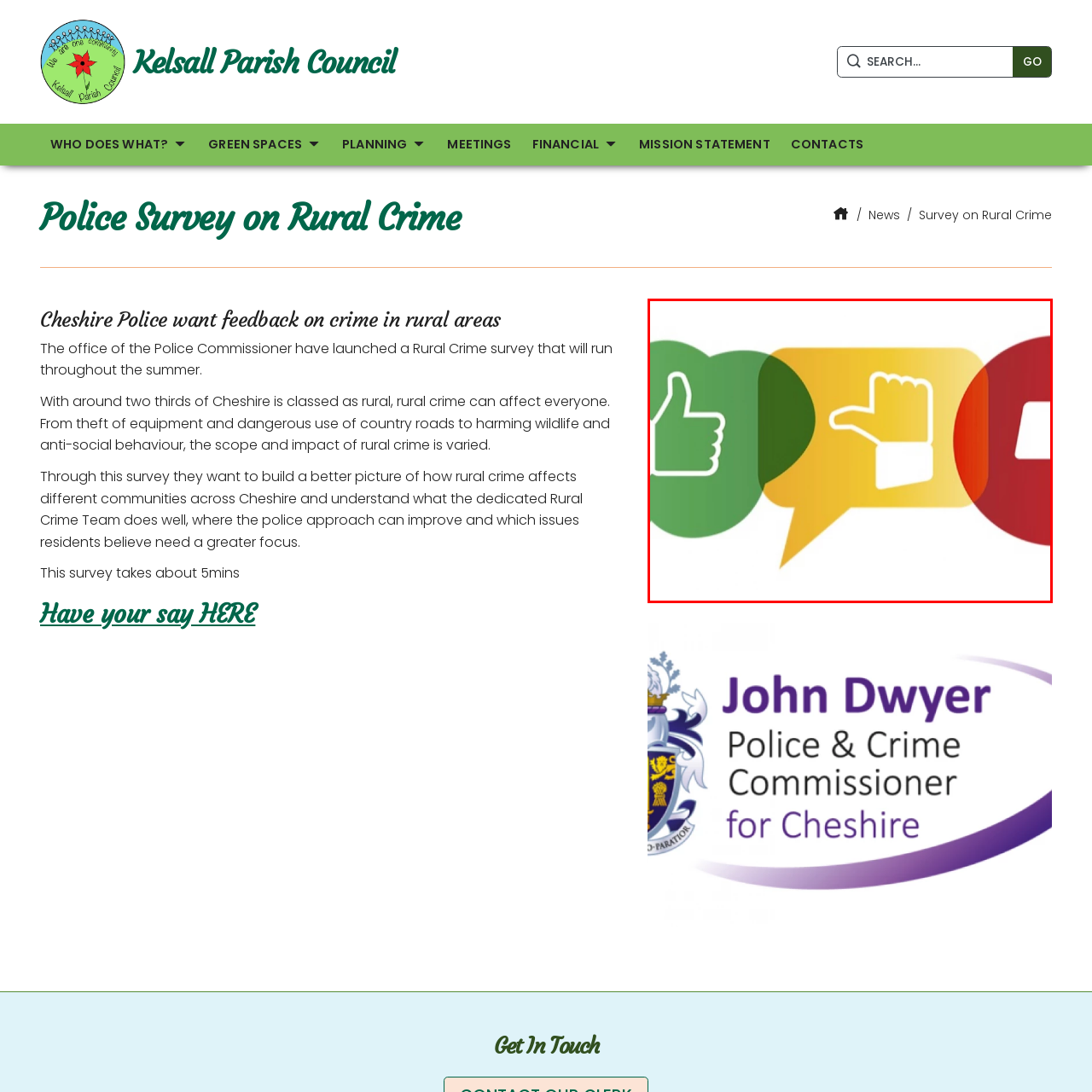What is the purpose of the rural crime survey? Look at the image outlined by the red bounding box and provide a succinct answer in one word or a brief phrase.

Gathering community input